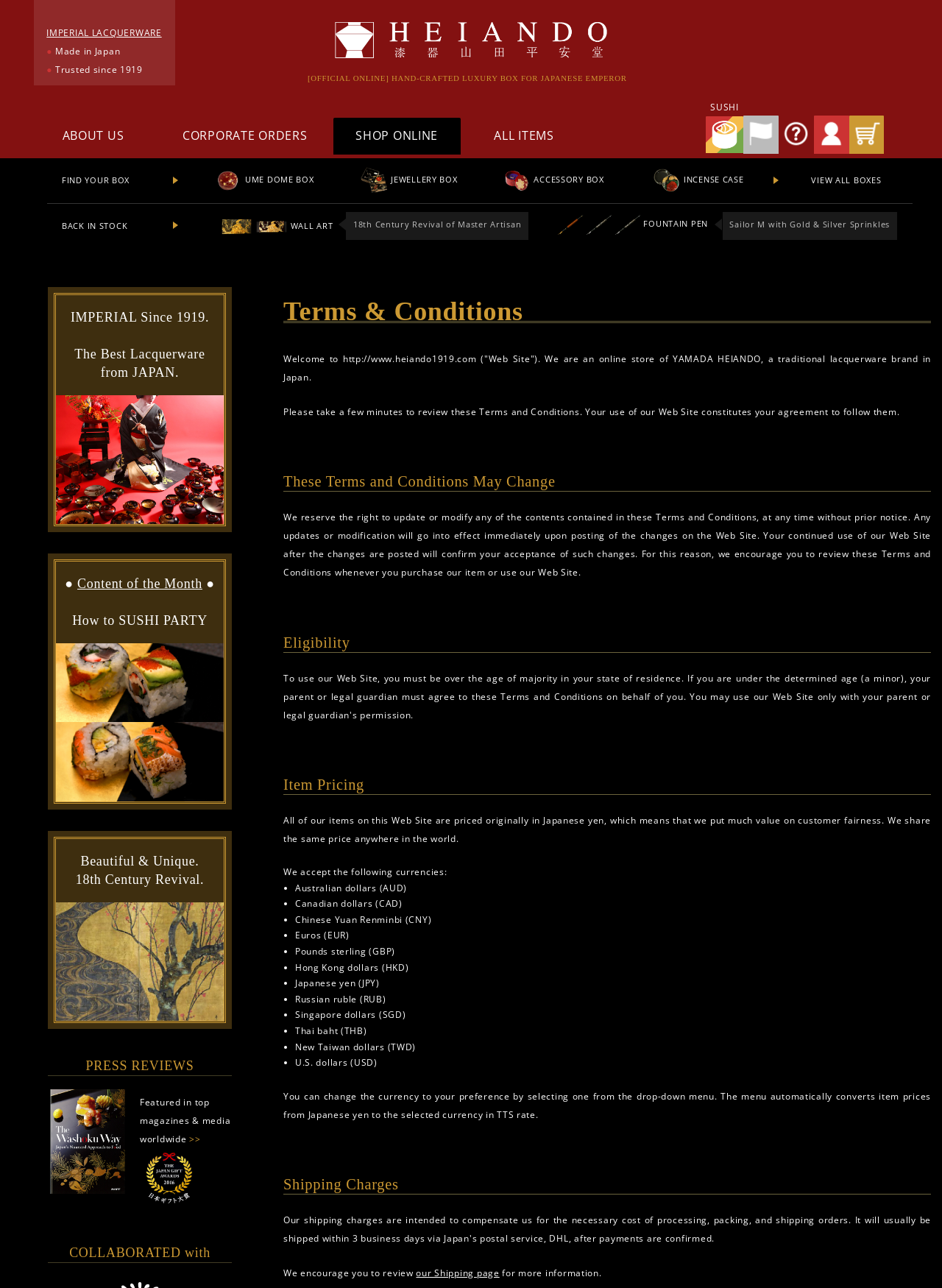Please identify the bounding box coordinates of the element's region that I should click in order to complete the following instruction: "Read the article about Digital Fashion". The bounding box coordinates consist of four float numbers between 0 and 1, i.e., [left, top, right, bottom].

None